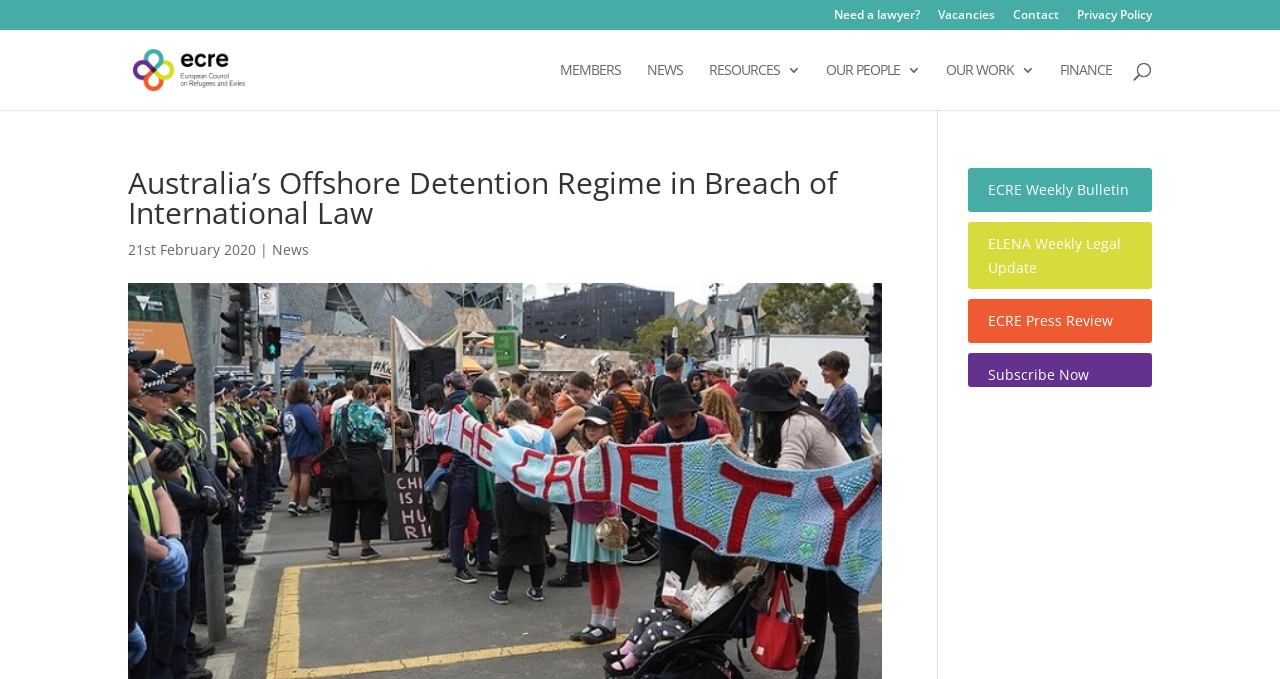Extract the main title from the webpage.

Australia’s Offshore Detention Regime in Breach of International Law